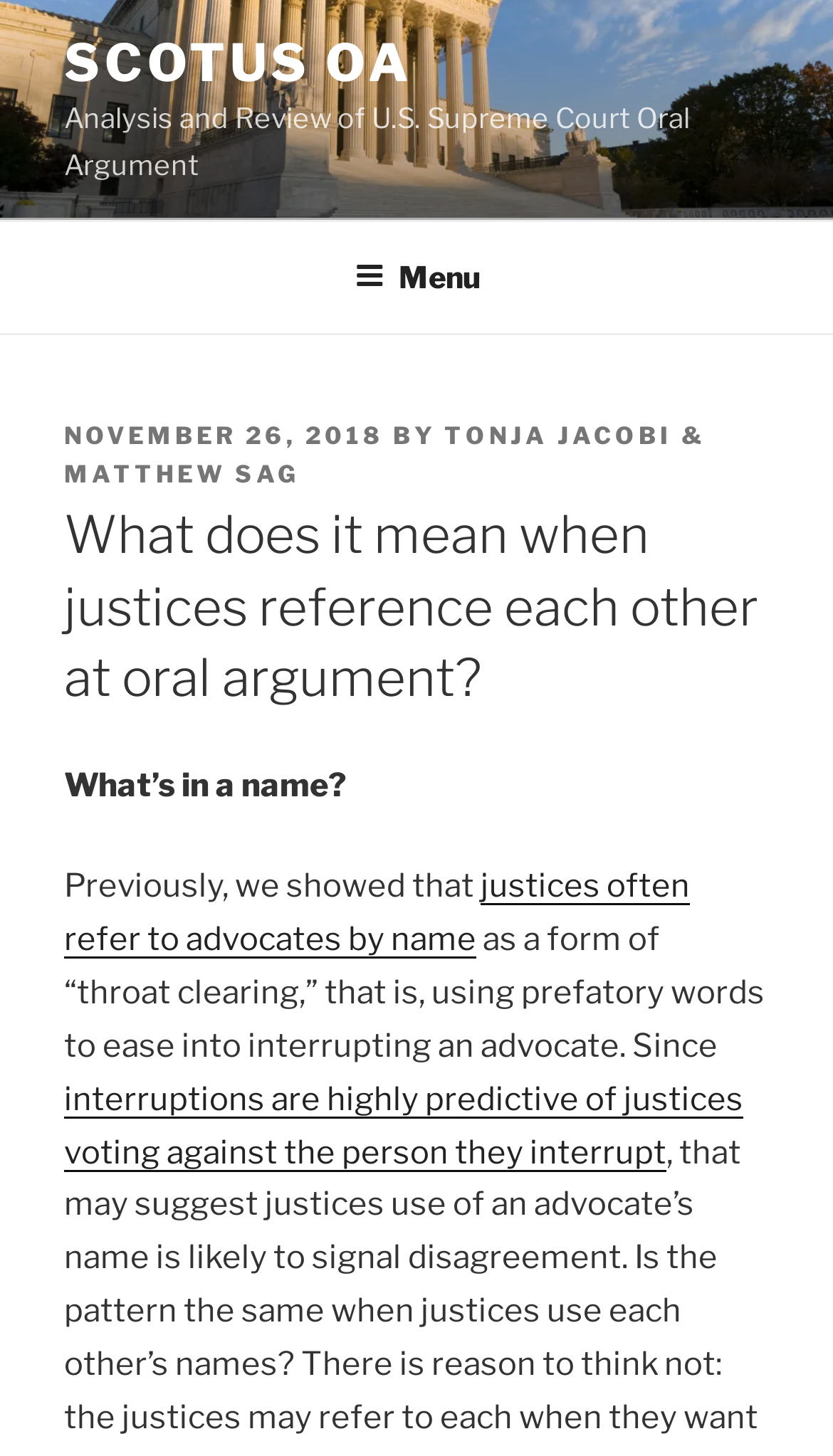Refer to the image and offer a detailed explanation in response to the question: What is the purpose of justices using prefatory words?

I found the purpose of justices using prefatory words by reading the sentence that says 'using prefatory words to ease into interrupting an advocate'.